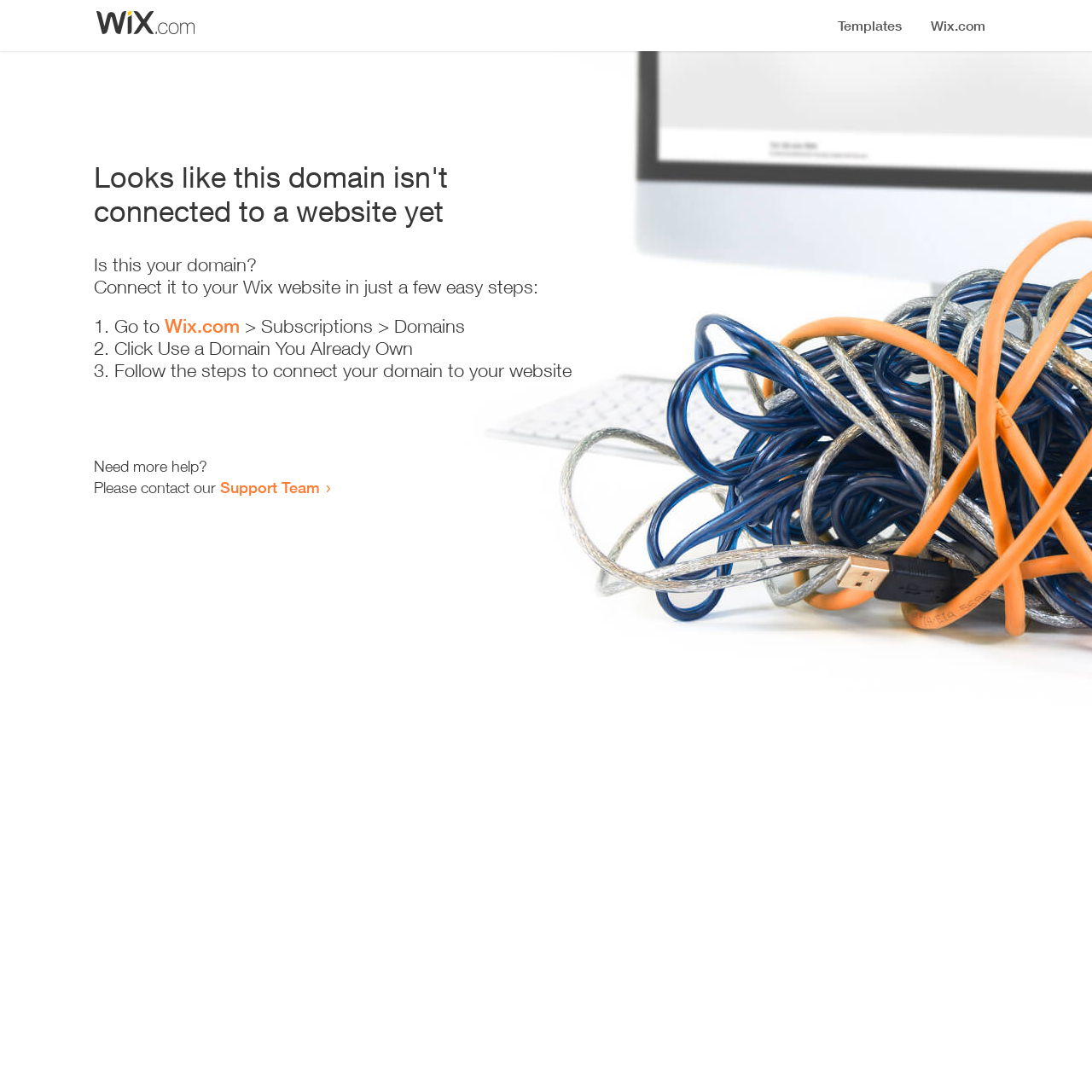What is the main issue with this domain?
Examine the image and provide an in-depth answer to the question.

Based on the heading 'Looks like this domain isn't connected to a website yet', it is clear that the main issue with this domain is that it is not connected to a website.